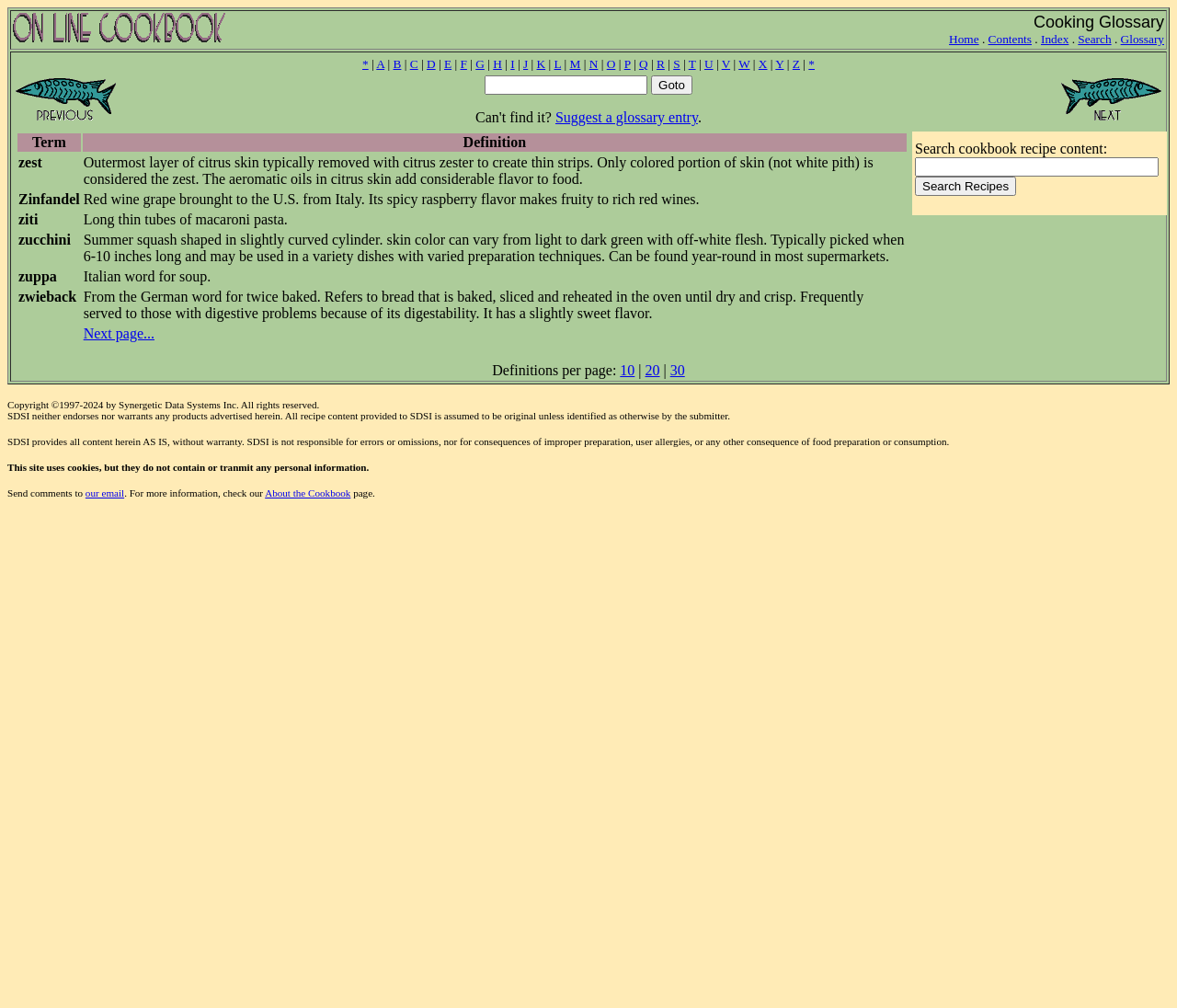Determine the bounding box coordinates for the clickable element required to fulfill the instruction: "Go to the 'Index' page". Provide the coordinates as four float numbers between 0 and 1, i.e., [left, top, right, bottom].

[0.884, 0.032, 0.908, 0.046]